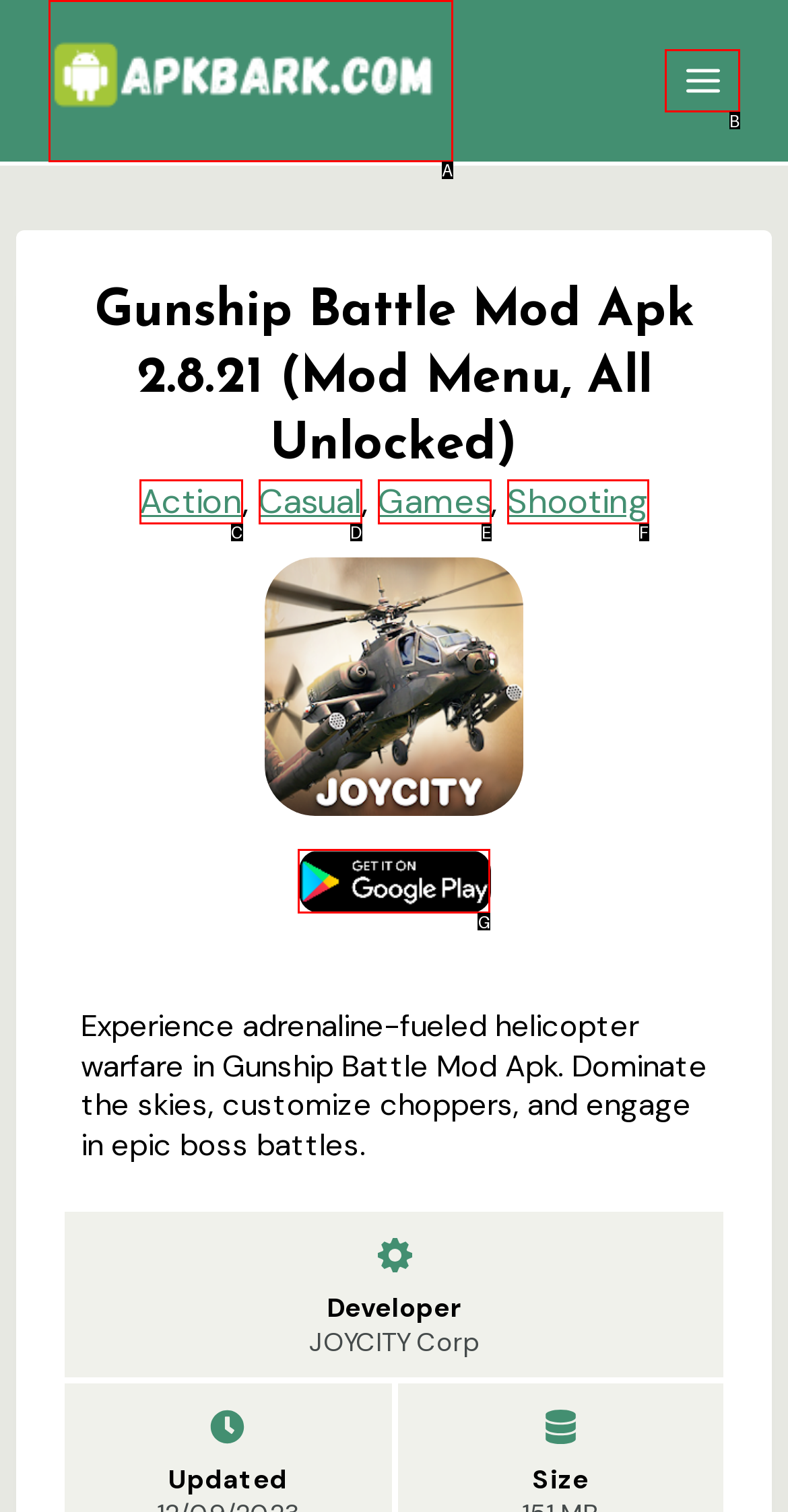Identify the bounding box that corresponds to: Action
Respond with the letter of the correct option from the provided choices.

C